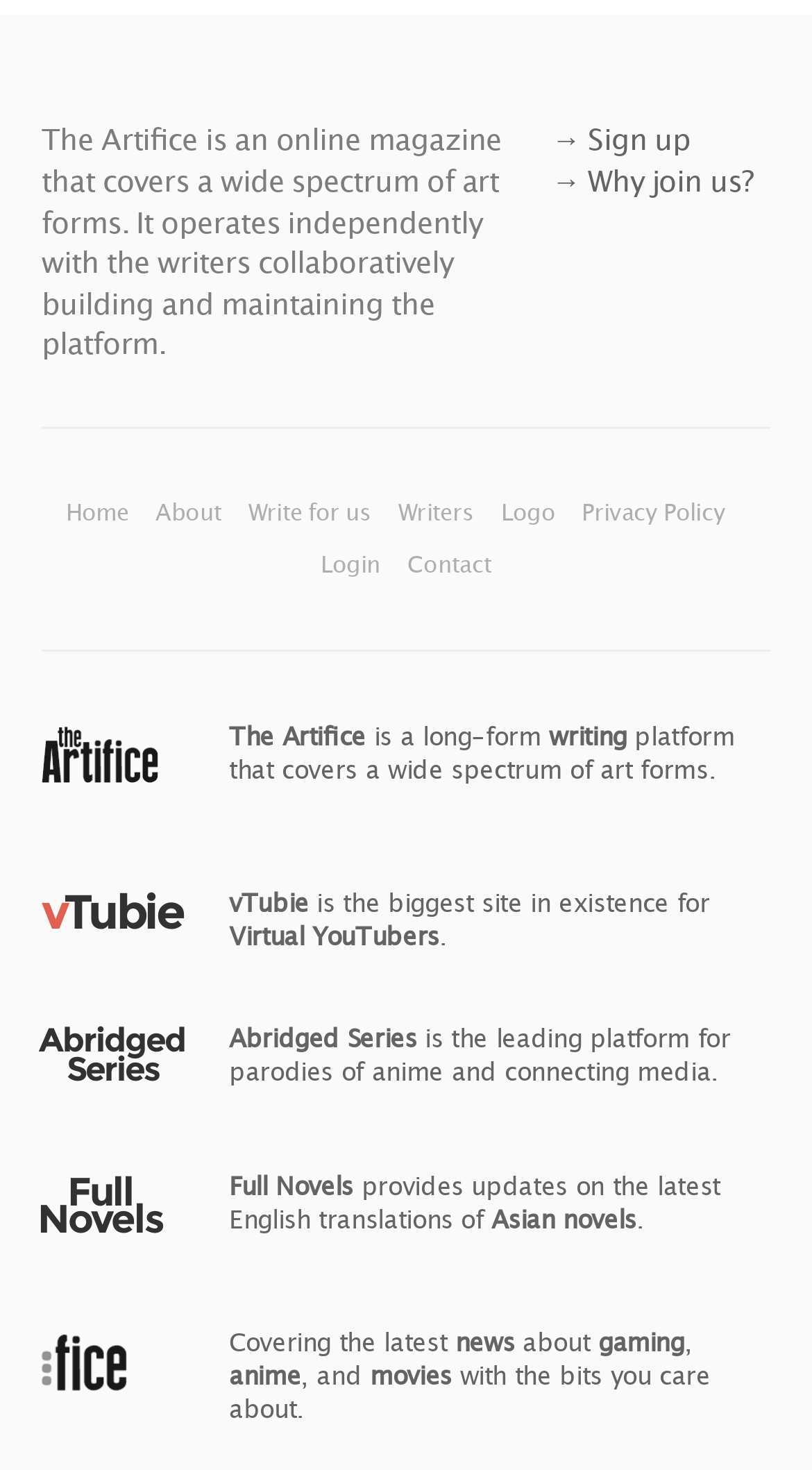What type of content does Full Novels provide?
By examining the image, provide a one-word or phrase answer.

English translations of Asian novels